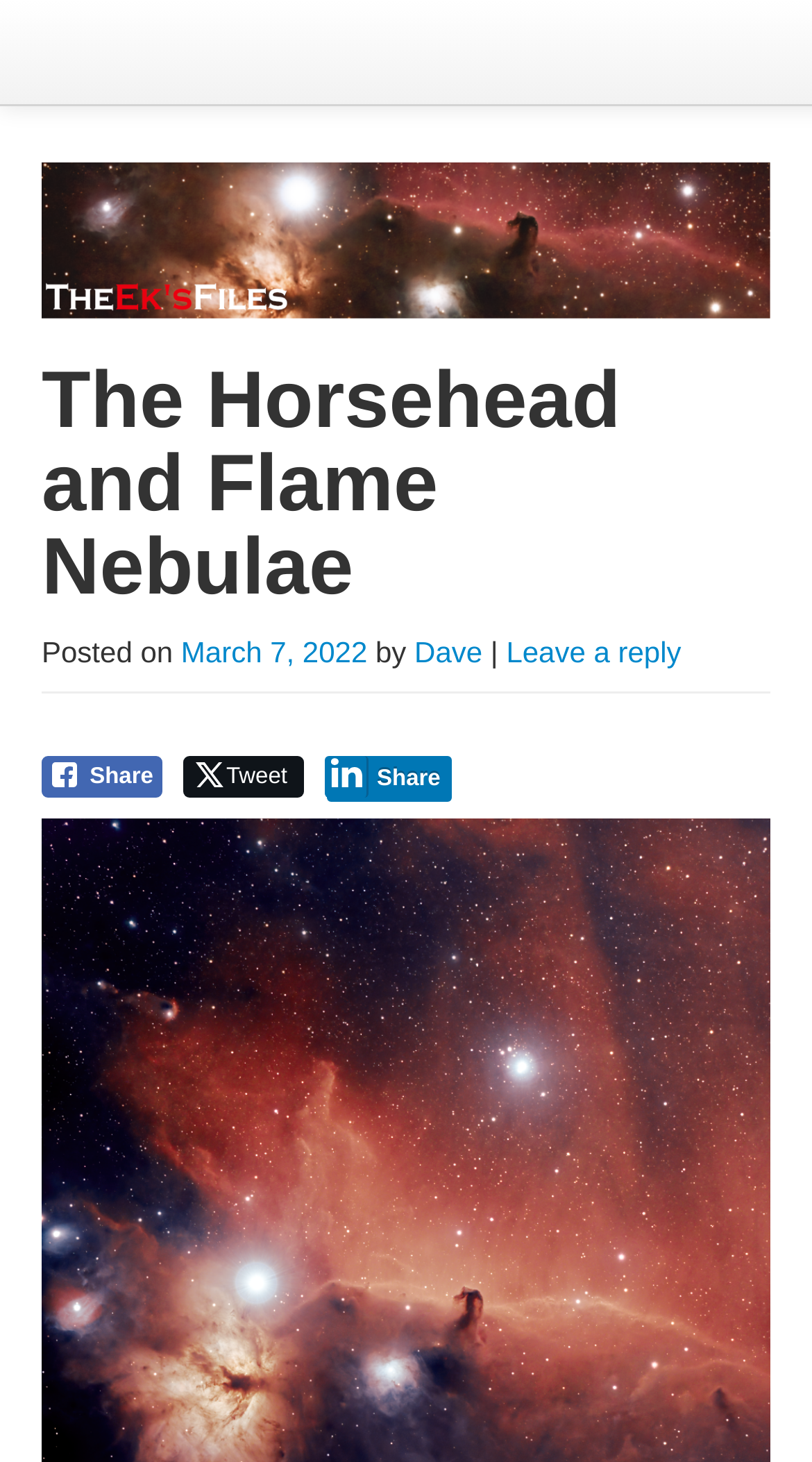Please locate and generate the primary heading on this webpage.

The Ek's Files